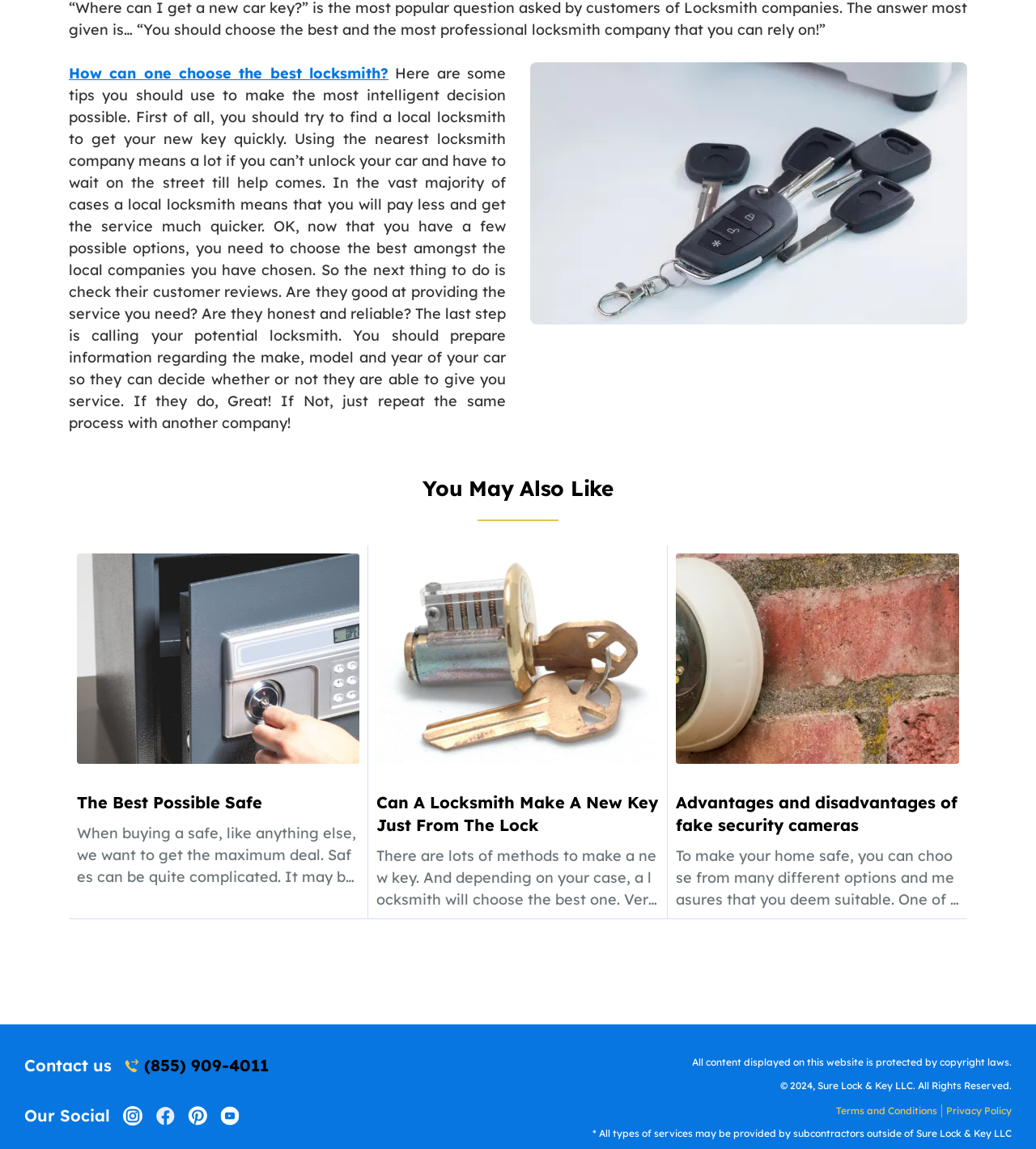What is the purpose of fake security cameras?
Based on the visual content, answer with a single word or a brief phrase.

To make home safe